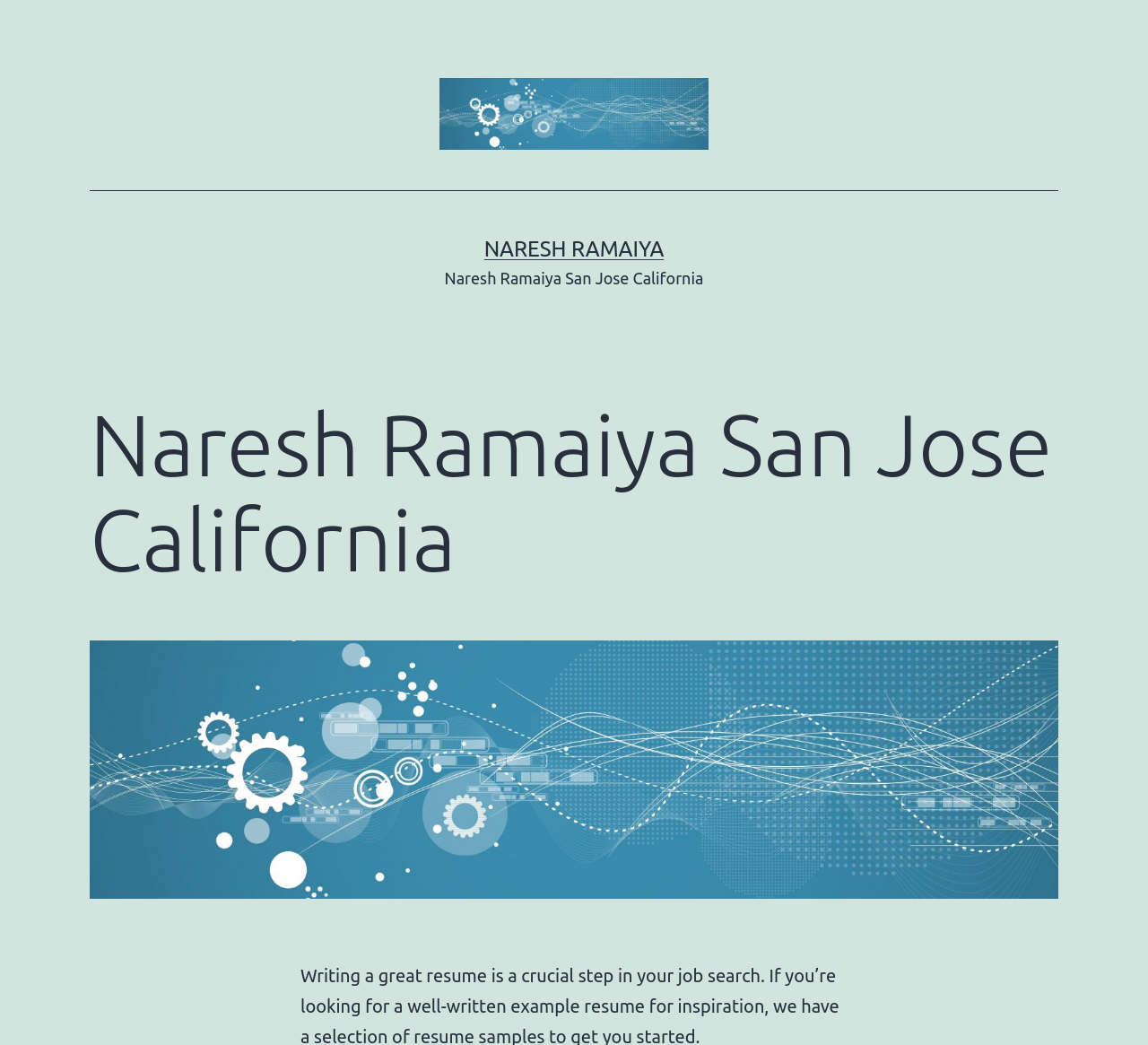Please give a succinct answer to the question in one word or phrase:
What is the purpose of this webpage?

Personal profile or biography